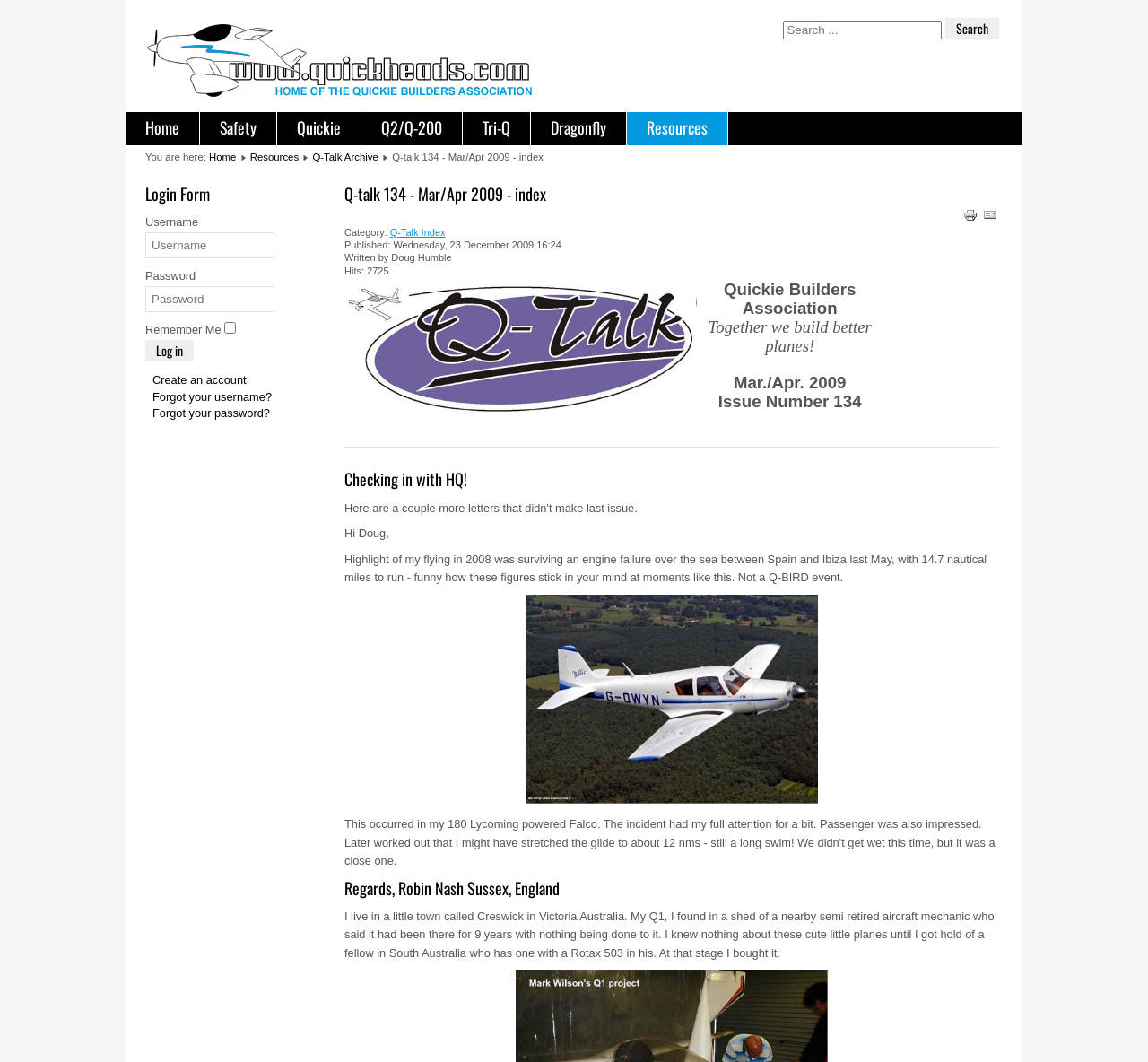Please determine the bounding box coordinates of the section I need to click to accomplish this instruction: "Search for something".

[0.682, 0.017, 0.87, 0.037]